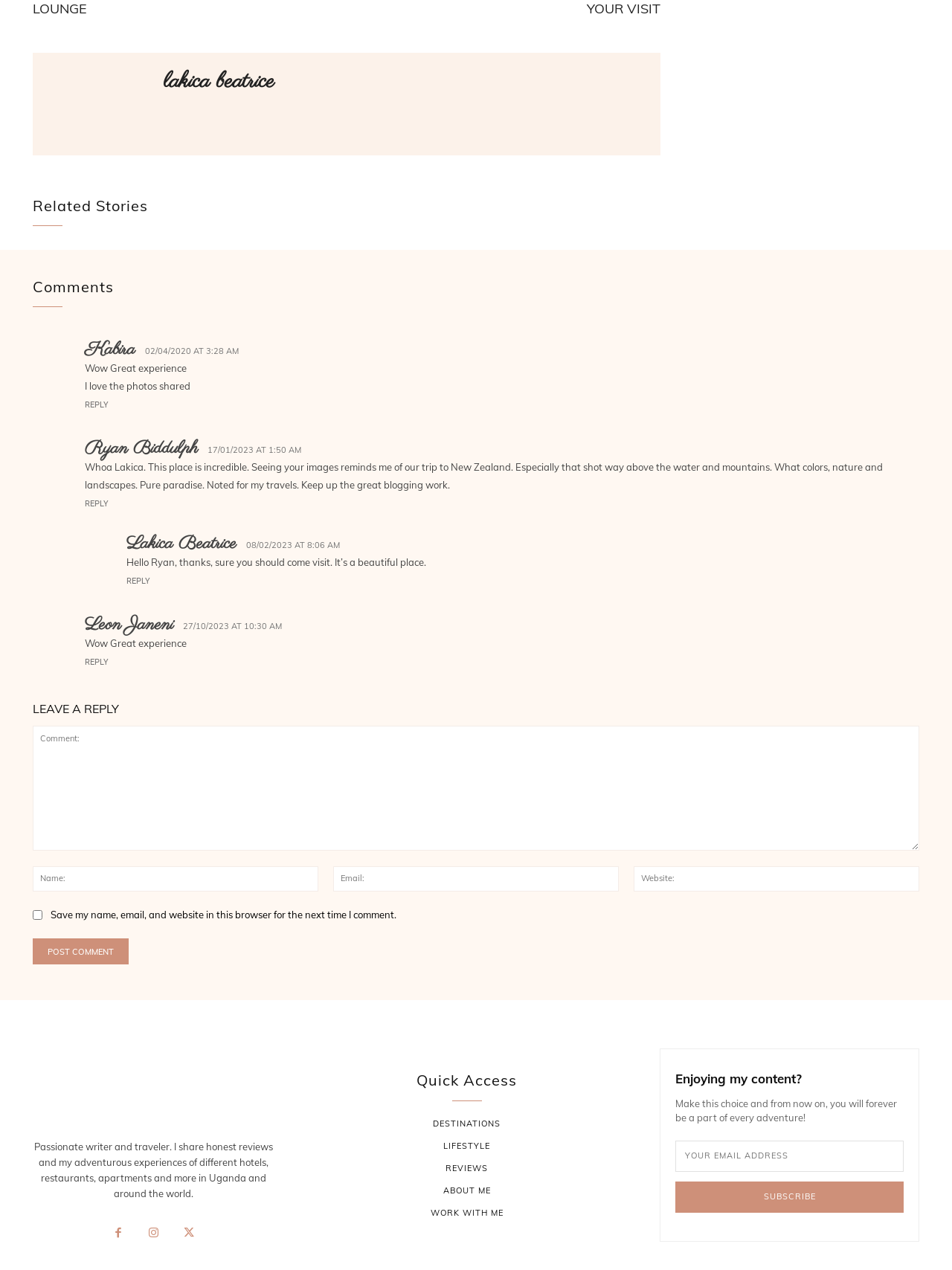Determine the bounding box coordinates of the clickable element necessary to fulfill the instruction: "Click on the 'Related Stories' heading". Provide the coordinates as four float numbers within the 0 to 1 range, i.e., [left, top, right, bottom].

[0.034, 0.156, 0.155, 0.168]